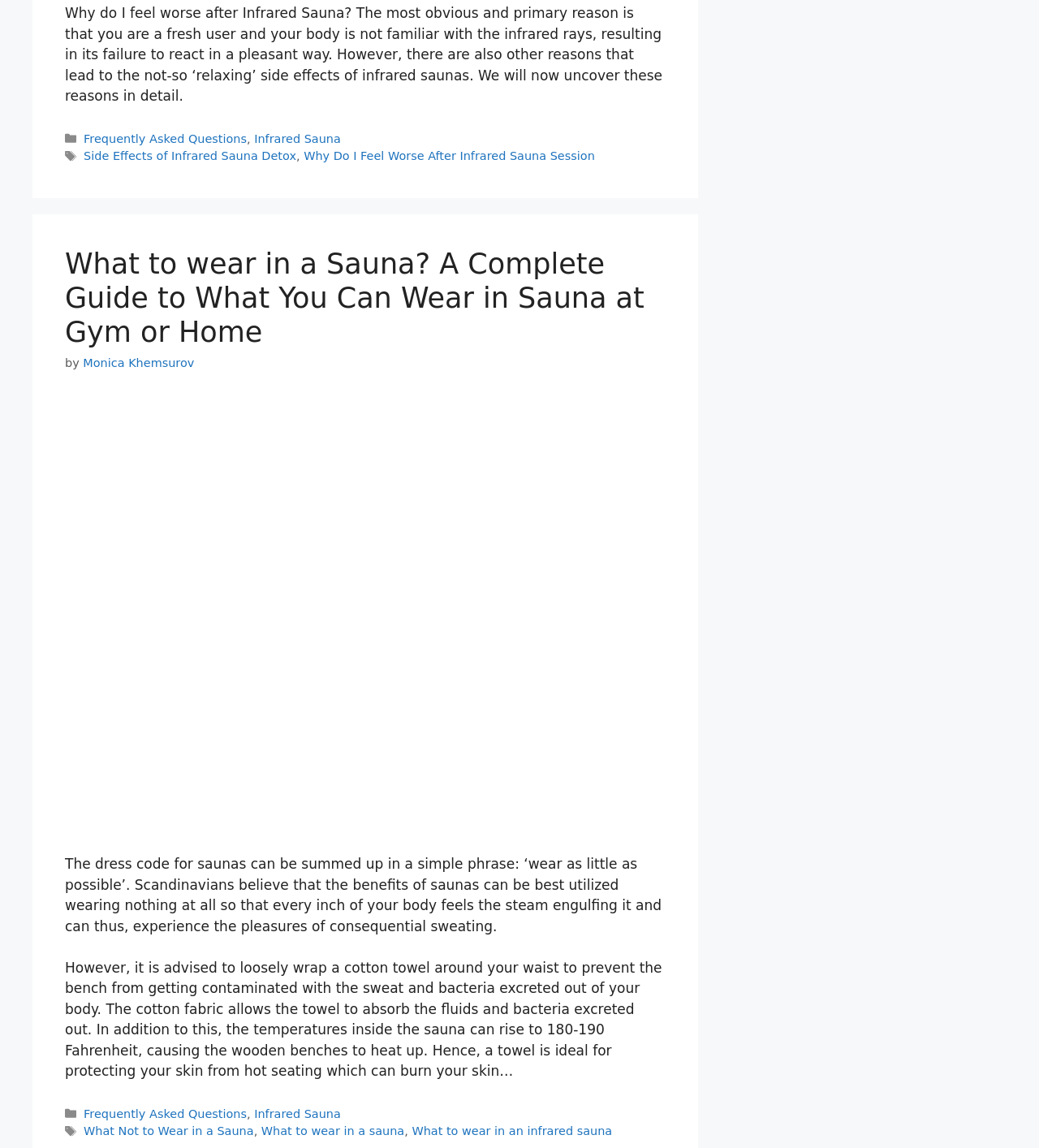Using the provided element description: "Infrared Sauna", determine the bounding box coordinates of the corresponding UI element in the screenshot.

[0.245, 0.964, 0.328, 0.976]